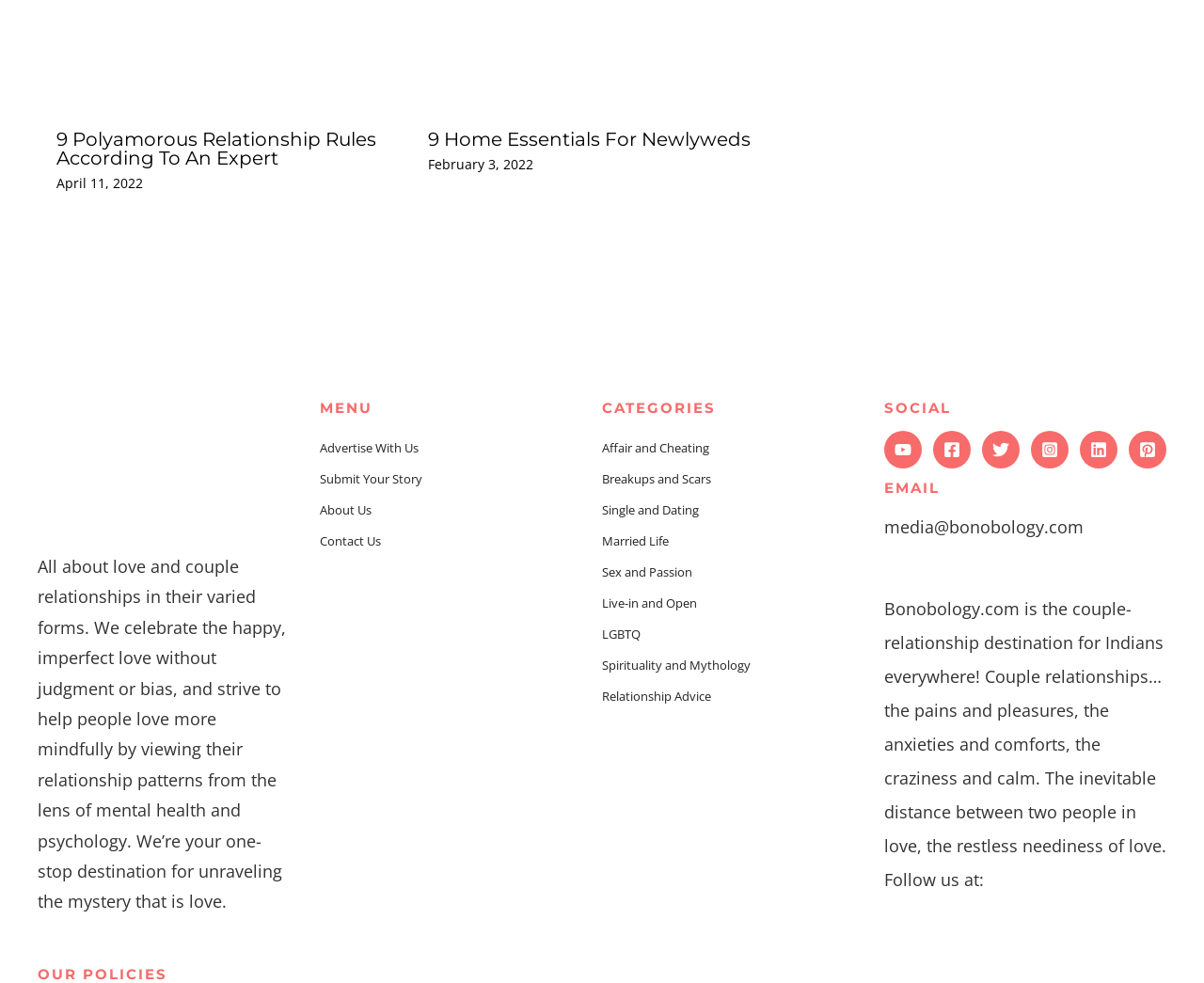Please answer the following question using a single word or phrase: 
What is the name of the website?

Bonobology